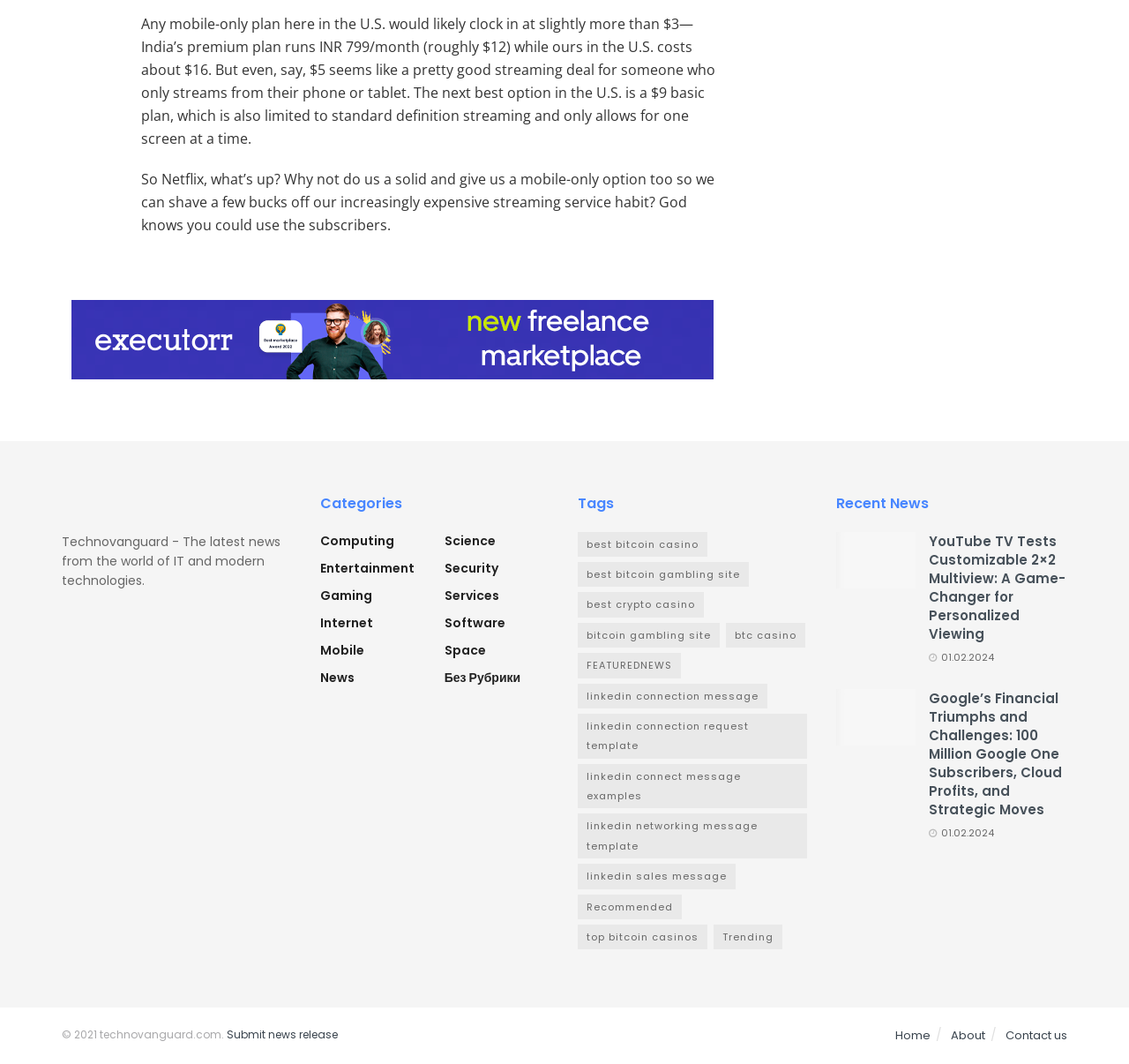What categories are available on this website?
Your answer should be a single word or phrase derived from the screenshot.

Computing, Entertainment, Gaming, etc.